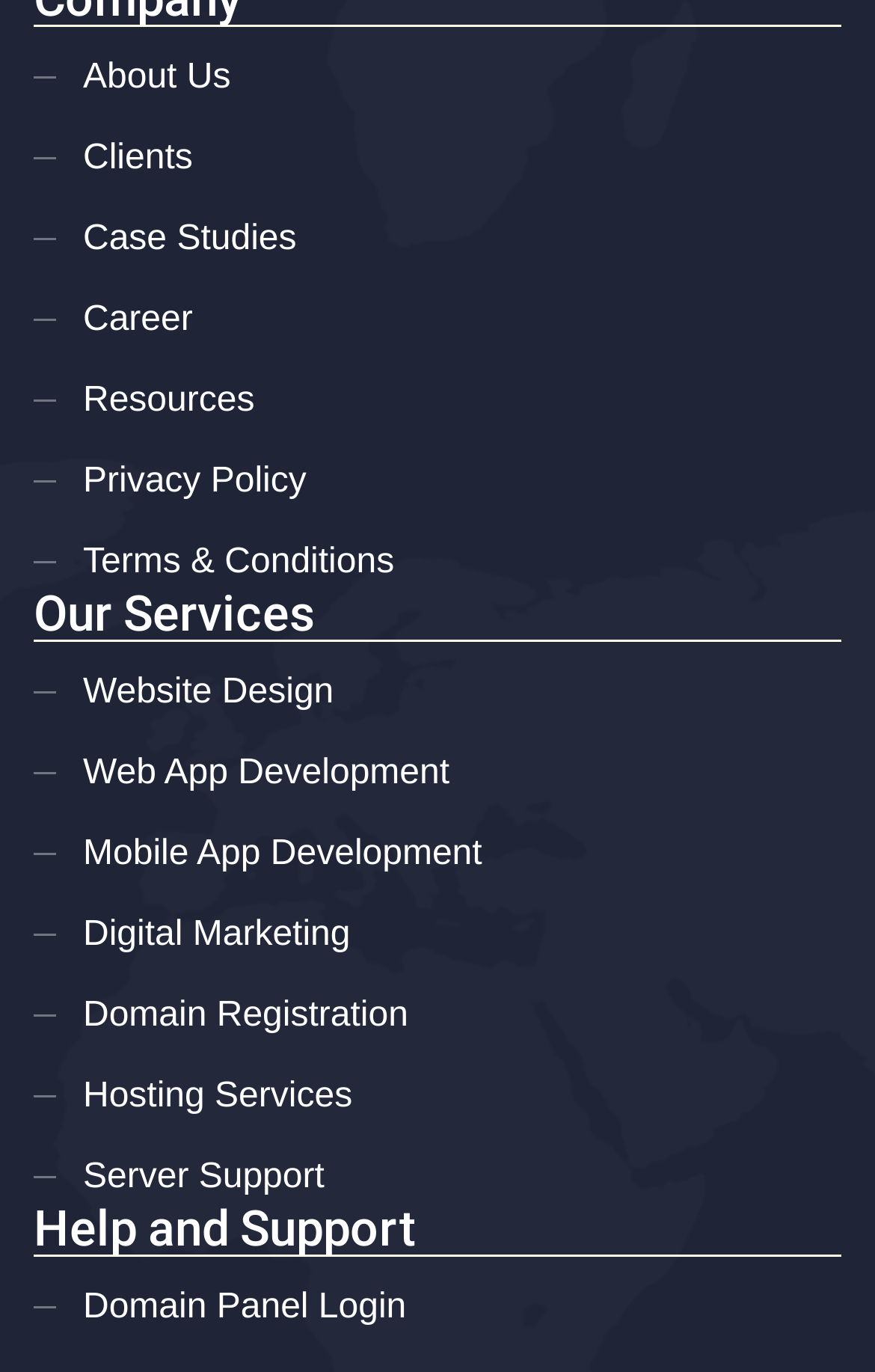How many links are present under 'Our Services'?
Based on the image, answer the question with a single word or brief phrase.

7